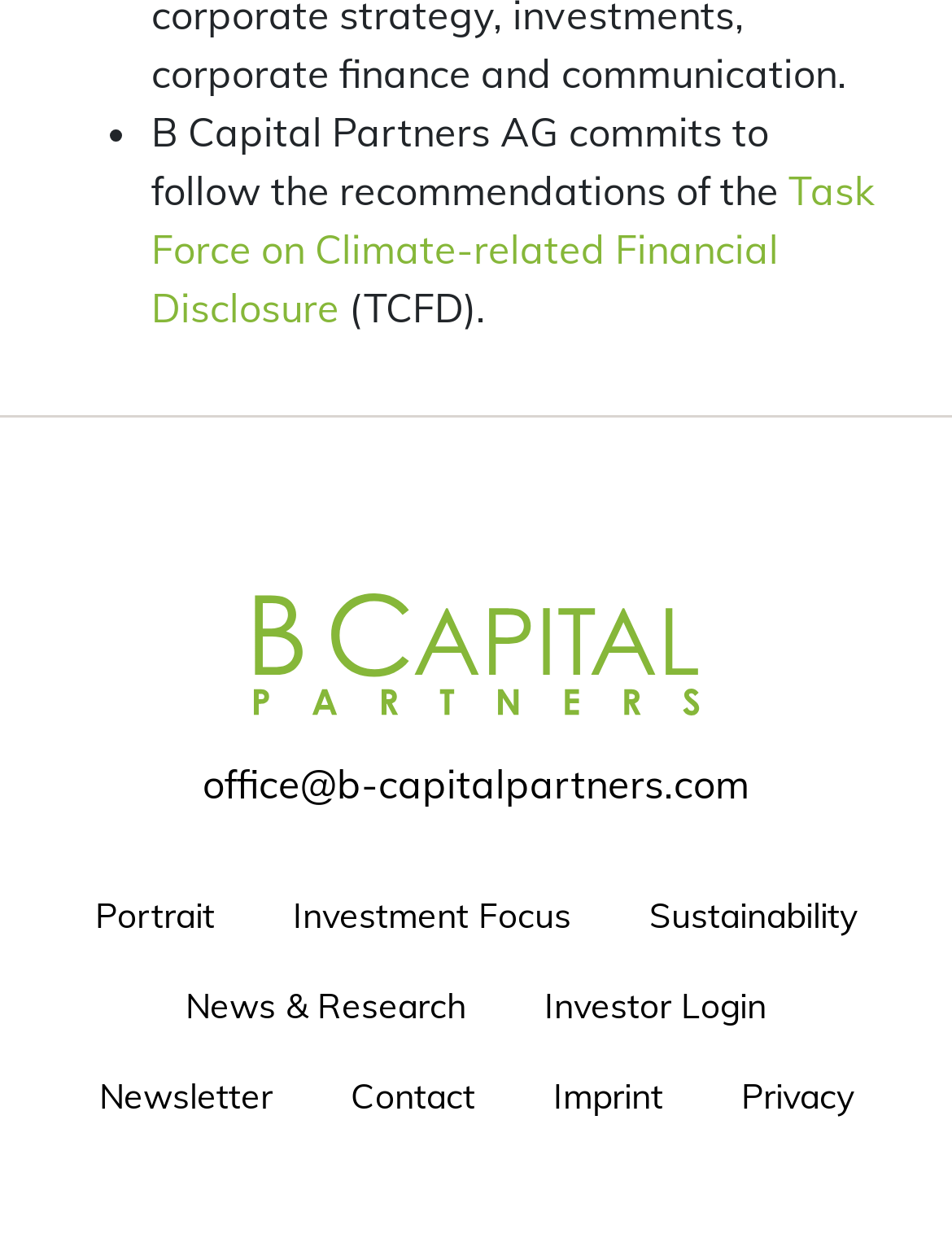How many links are there in the navigation menu?
Provide a detailed answer to the question, using the image to inform your response.

There are 9 links in the navigation menu, which are 'Portrait', 'Investment Focus', 'Sustainability', 'News & Research', 'Investor Login', 'Newsletter', 'Contact', and 'Imprint'.